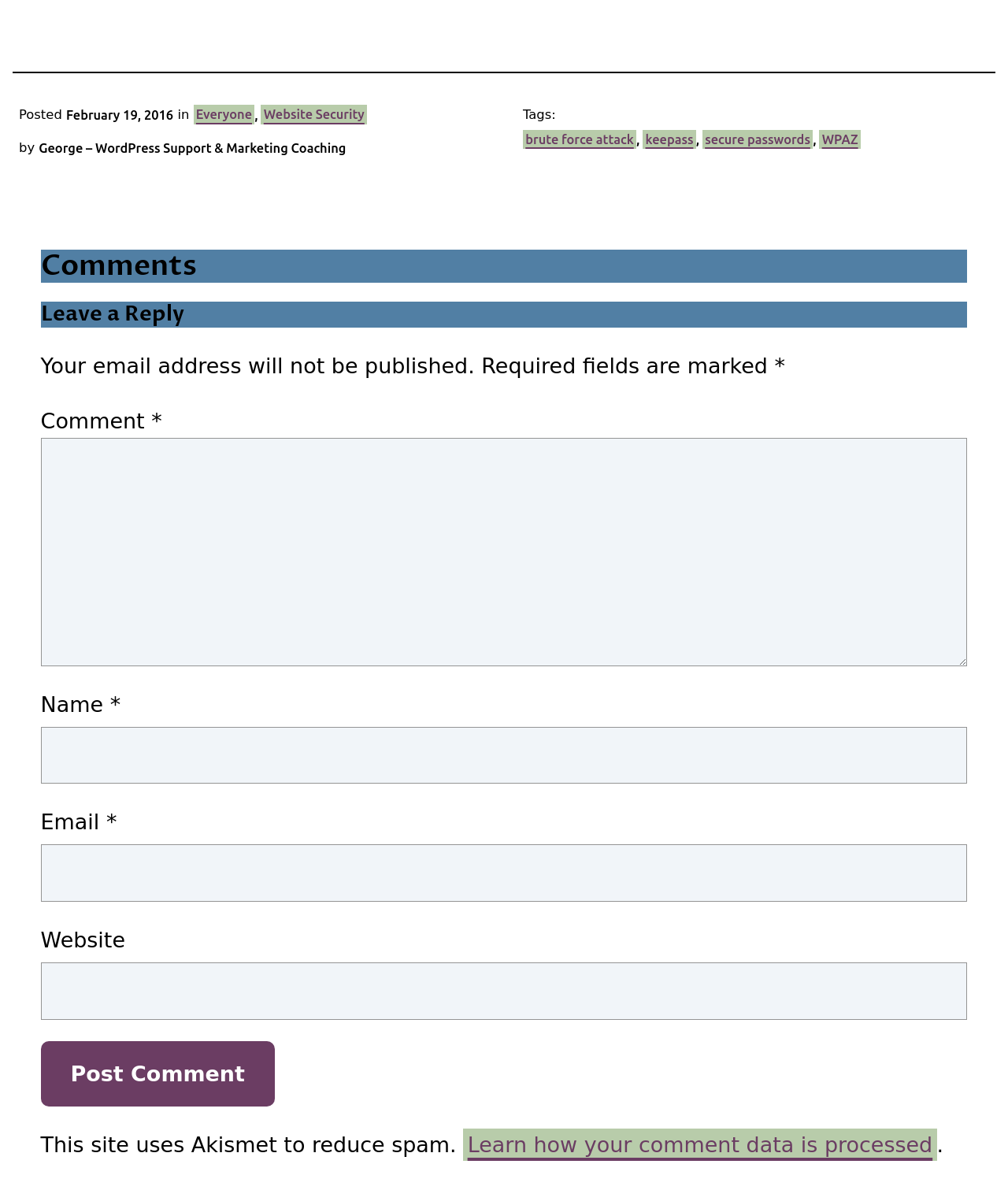What is the name of the author of the article?
Based on the screenshot, provide a one-word or short-phrase response.

George